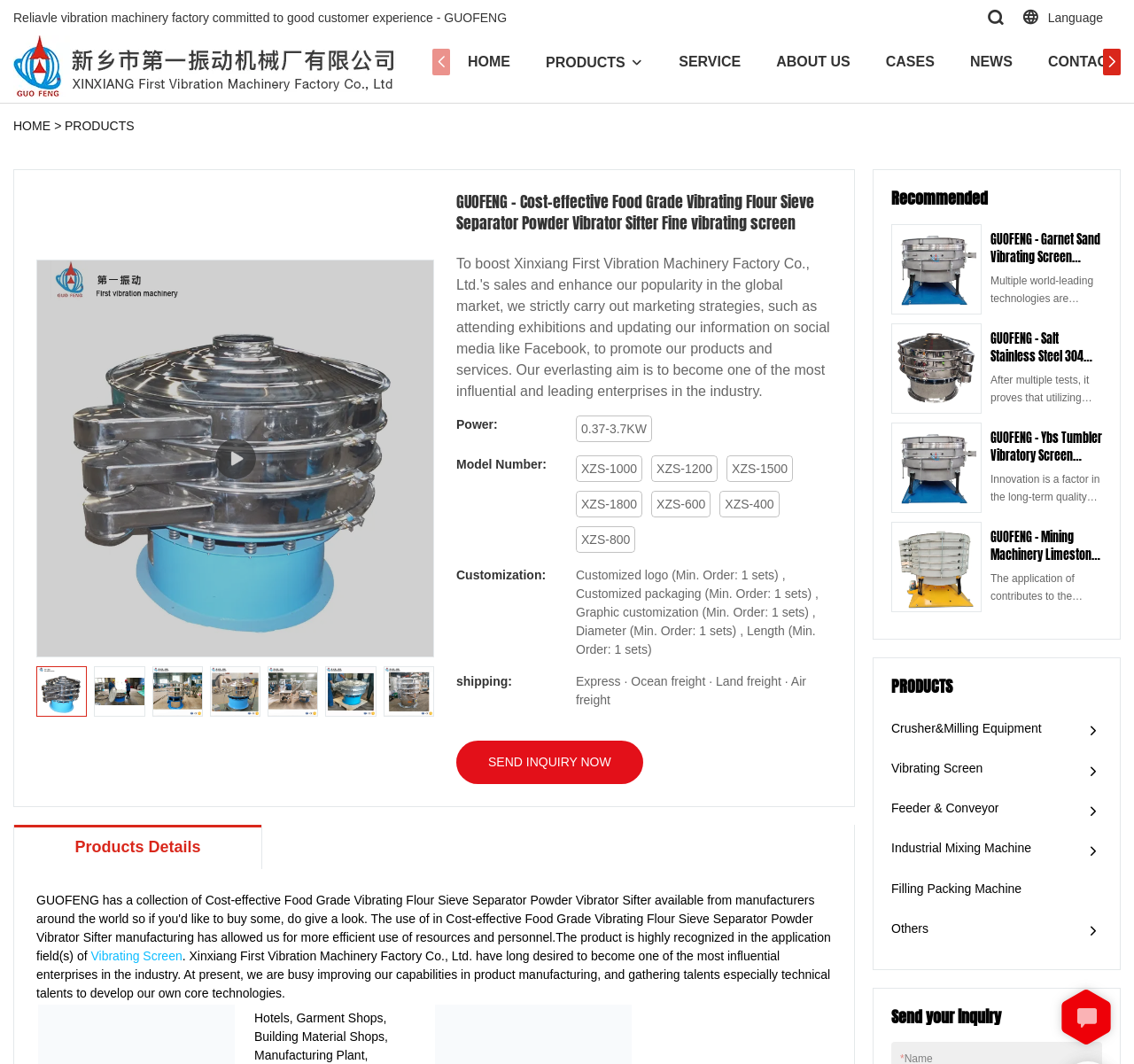With reference to the image, please provide a detailed answer to the following question: What is the customization option for the product?

One of the customization options for the product is customized logo, which is mentioned in the product details section.